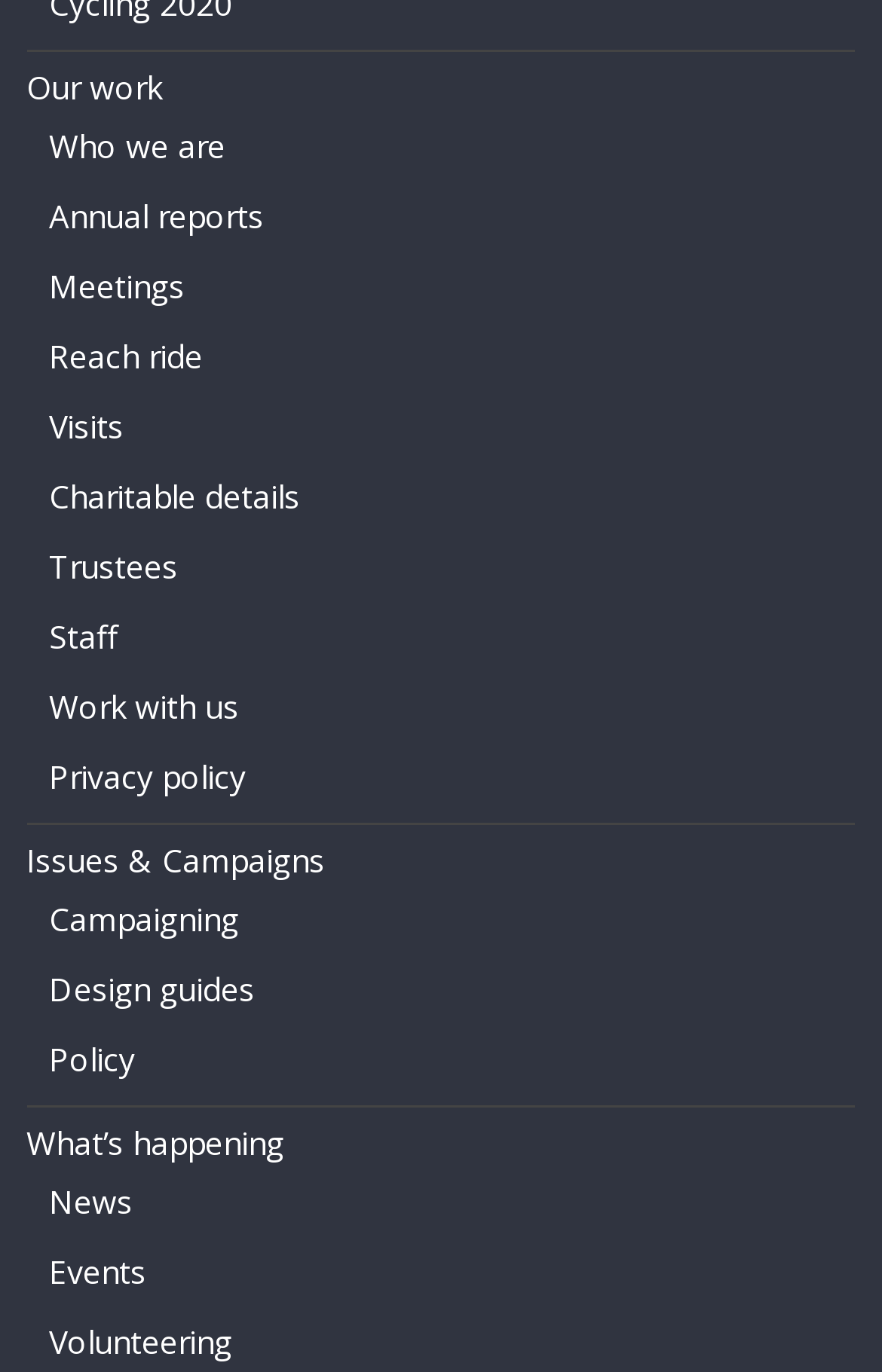Provide the bounding box coordinates for the area that should be clicked to complete the instruction: "View our work".

[0.03, 0.048, 0.184, 0.08]